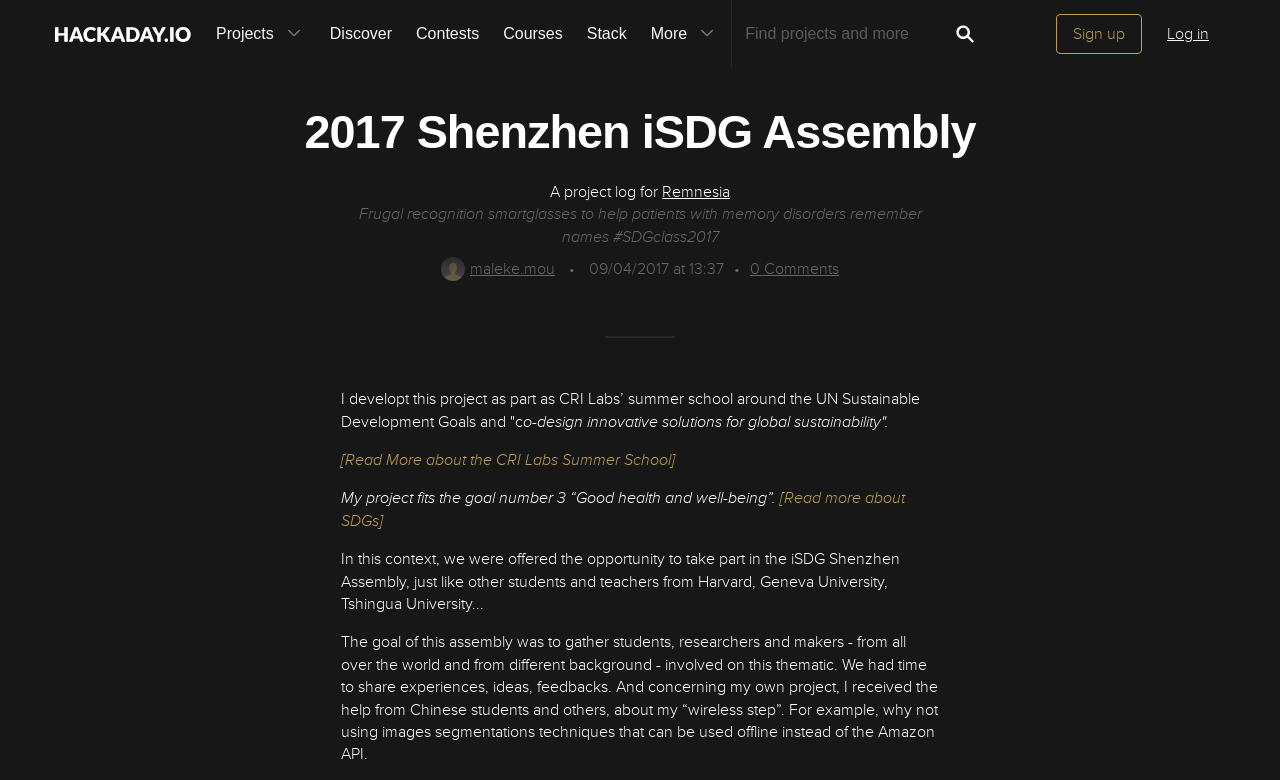Summarize the webpage in an elaborate manner.

The webpage appears to be a project log for "Remnesia" on Hackaday.io, a platform for sharing DIY projects. At the top, there is a main navigation menu with links to "Hackaday.io", "Projects", "Discover", "Contests", "Courses", "Stack", and more. Below the navigation menu, there is a heading that reads "2017 Shenzhen iSDG Assembly".

The main content of the page is divided into sections. The first section describes the project, stating that it was developed as part of CRI Labs' summer school around the UN Sustainable Development Goals, with a focus on "co-design innovative solutions for global sustainability". There is a link to read more about the CRI Labs Summer School.

The next section explains that the project fits the goal number 3 "Good health and well-being" of the UN Sustainable Development Goals, with a link to read more about SDGs. The following section describes the iSDG Shenzhen Assembly, where students, researchers, and makers from around the world gathered to share experiences and ideas.

There are several images on the page, including the Hackaday.io logo, a profile picture of the user "malekemou", and an icon for the search button. There is also a search bar with a placeholder text "Two characters minimum" and a search button. At the bottom of the page, there are links to sign up and log in.

Overall, the page appears to be a project log for a DIY project related to sustainable development, with a focus on health and well-being.